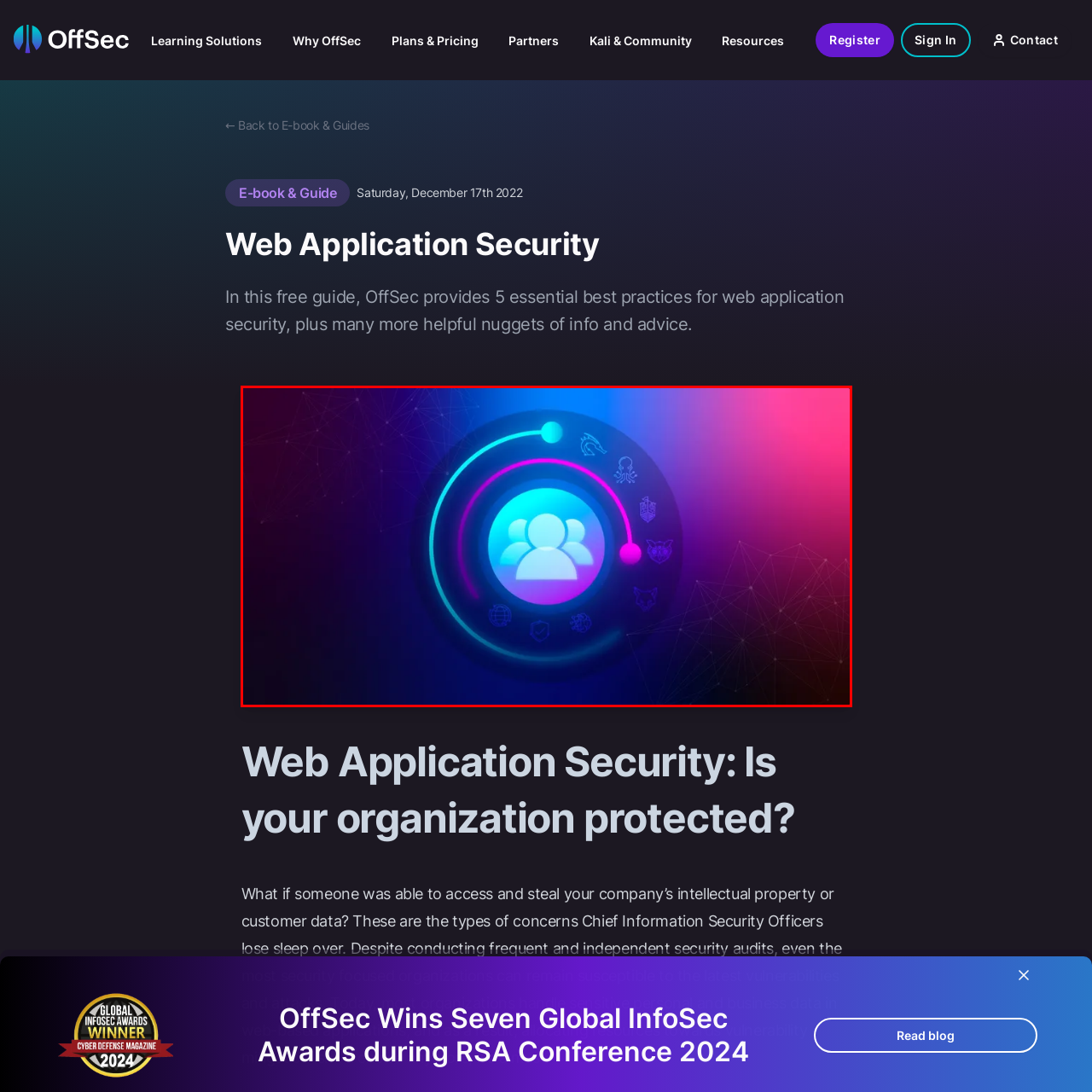Study the image surrounded by the red bounding box and respond as thoroughly as possible to the following question, using the image for reference: What do the icons along the outer edge likely represent?

The icons along the outer edge of the interface are depicted as shields, animals, and other symbolic graphics associated with information security challenges, suggesting that they represent different roles or tools in a cybersecurity context.